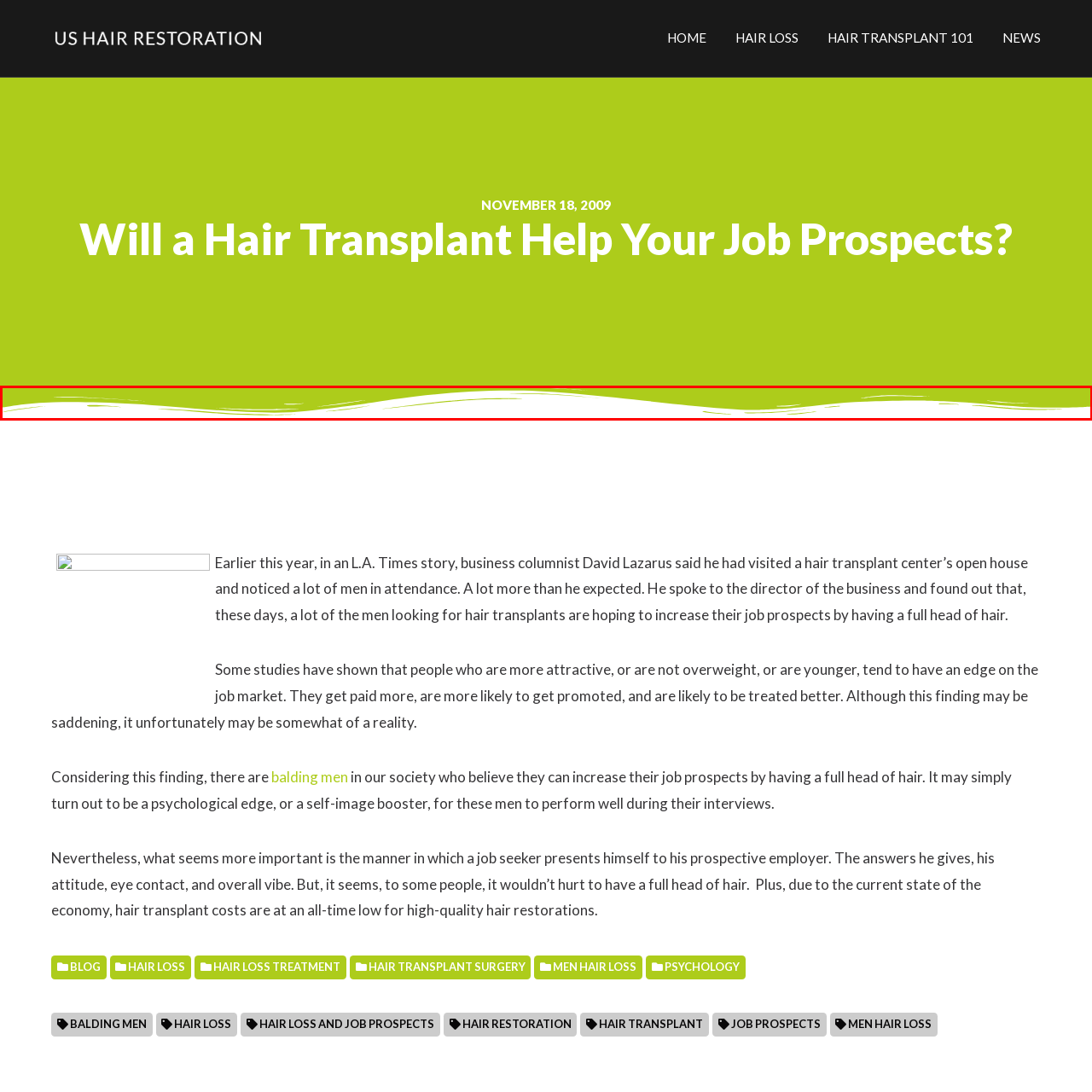Please provide a thorough description of the image inside the red frame.

The image is featured in an article titled "Will a Hair Transplant Help Your Job Prospects?" The article discusses the increasing trend of men seeking hair transplants in hopes of enhancing their job prospects, as highlighted by a report from a business columnist. It emphasizes how attractiveness and a full head of hair can potentially influence job market perceptions. The image visually reinforces the article's theme, likely illustrating aspects related to hair restoration or the demographic engaging in these procedures. The context suggests a focus on the intersection of personal appearance and professional opportunities.